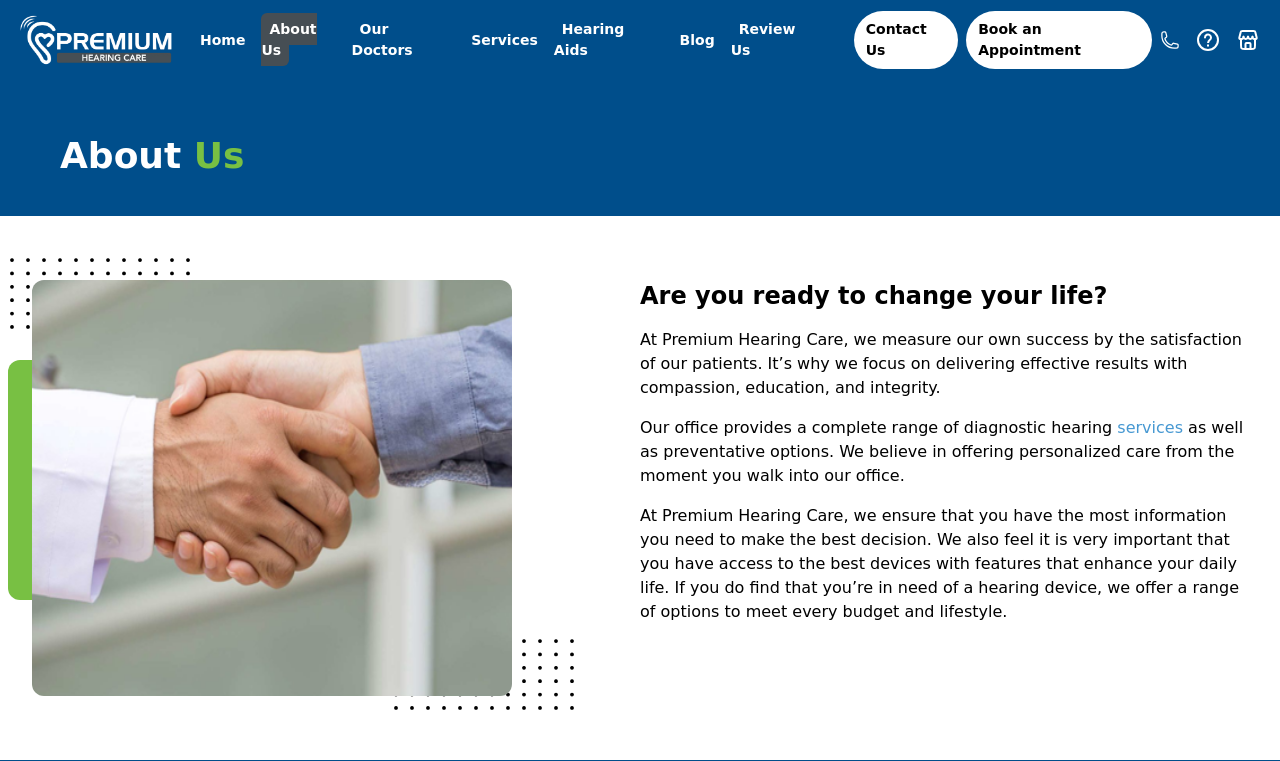Please respond to the question with a concise word or phrase:
How does the office approach patient care?

With compassion, education, and integrity